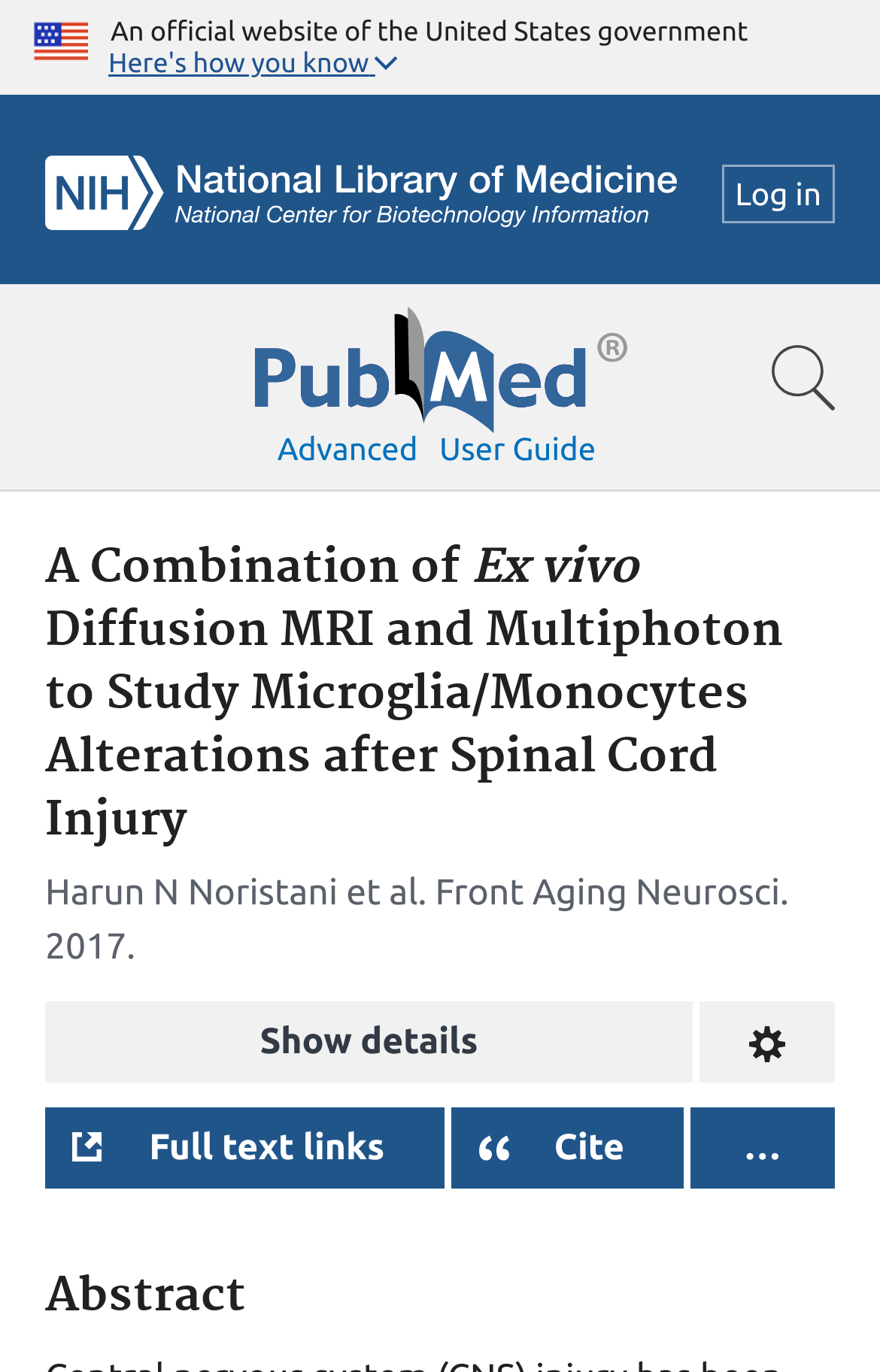Provide the bounding box coordinates, formatted as (top-left x, top-left y, bottom-right x, bottom-right y), with all values being floating point numbers between 0 and 1. Identify the bounding box of the UI element that matches the description: Cite

[0.512, 0.806, 0.776, 0.865]